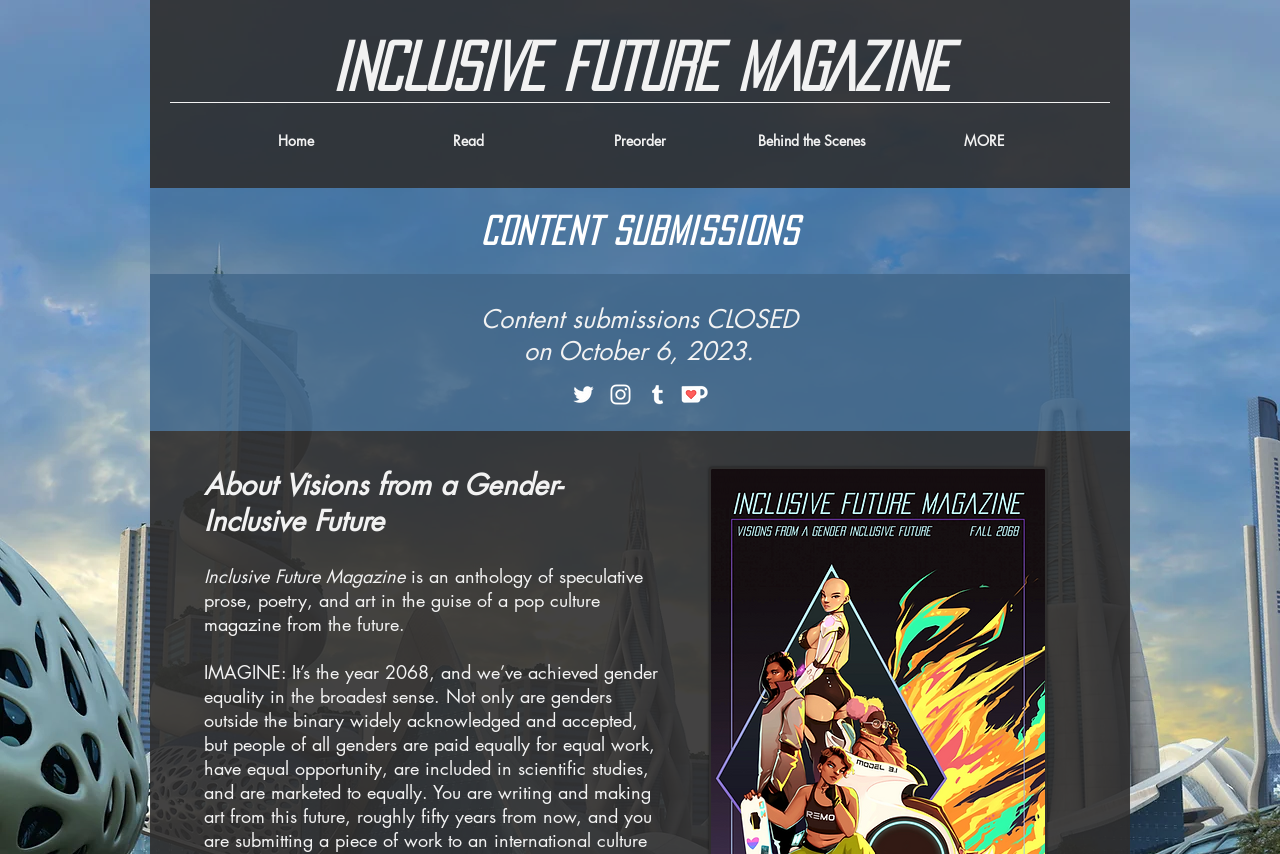Identify the bounding box coordinates of the clickable region required to complete the instruction: "Preorder the magazine". The coordinates should be given as four float numbers within the range of 0 and 1, i.e., [left, top, right, bottom].

[0.433, 0.148, 0.567, 0.183]